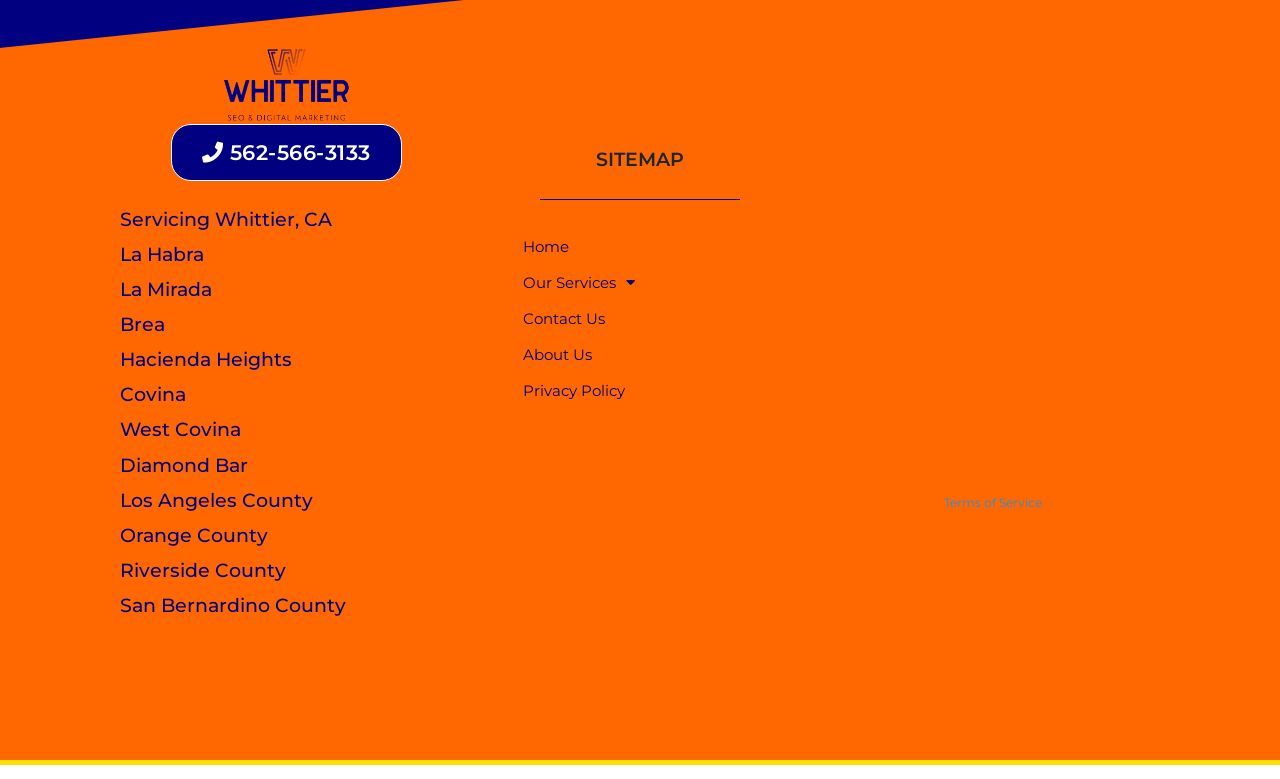Please determine the bounding box coordinates, formatted as (top-left x, top-left y, bottom-right x, bottom-right y), with all values as floating point numbers between 0 and 1. Identify the bounding box of the region described as: About Us

[0.37, 0.434, 0.63, 0.478]